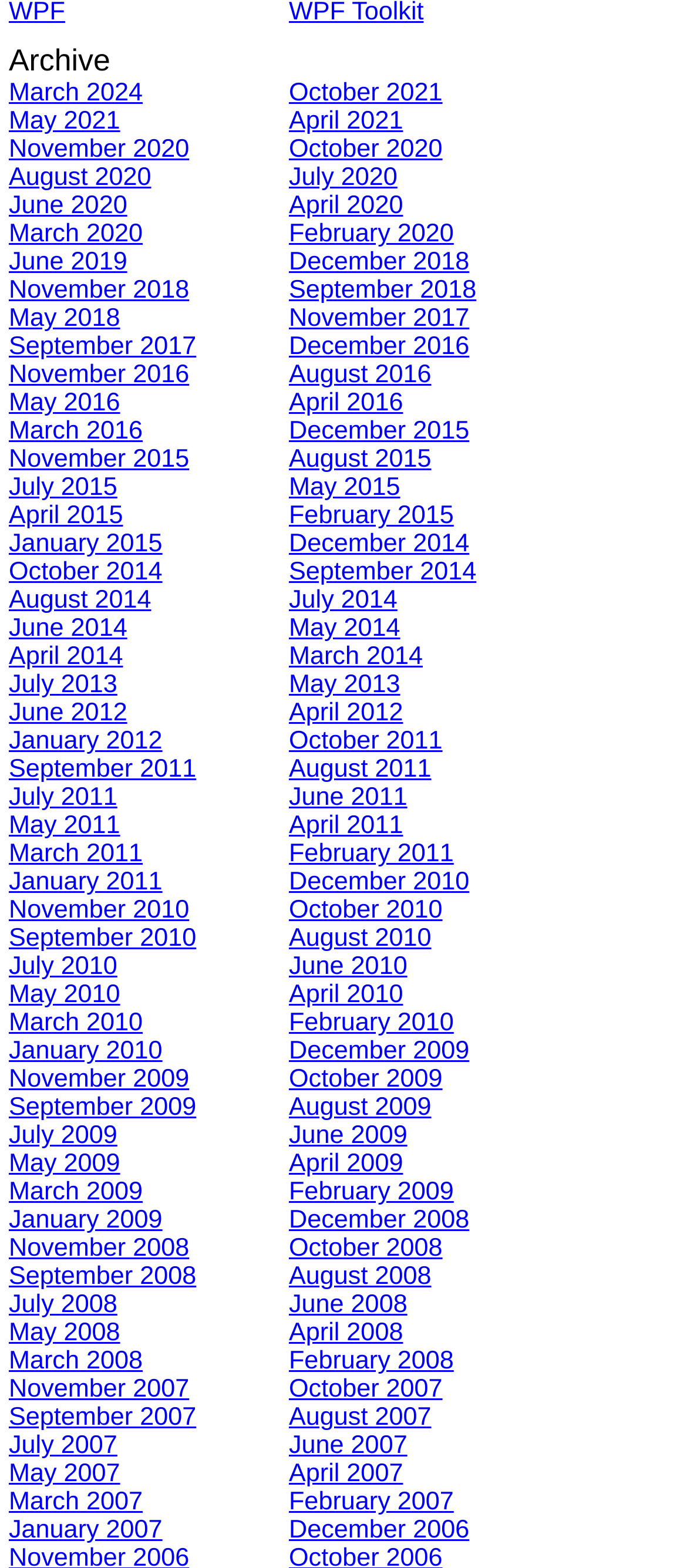Please locate the clickable area by providing the bounding box coordinates to follow this instruction: "View March 2024 archive".

[0.013, 0.051, 0.208, 0.069]